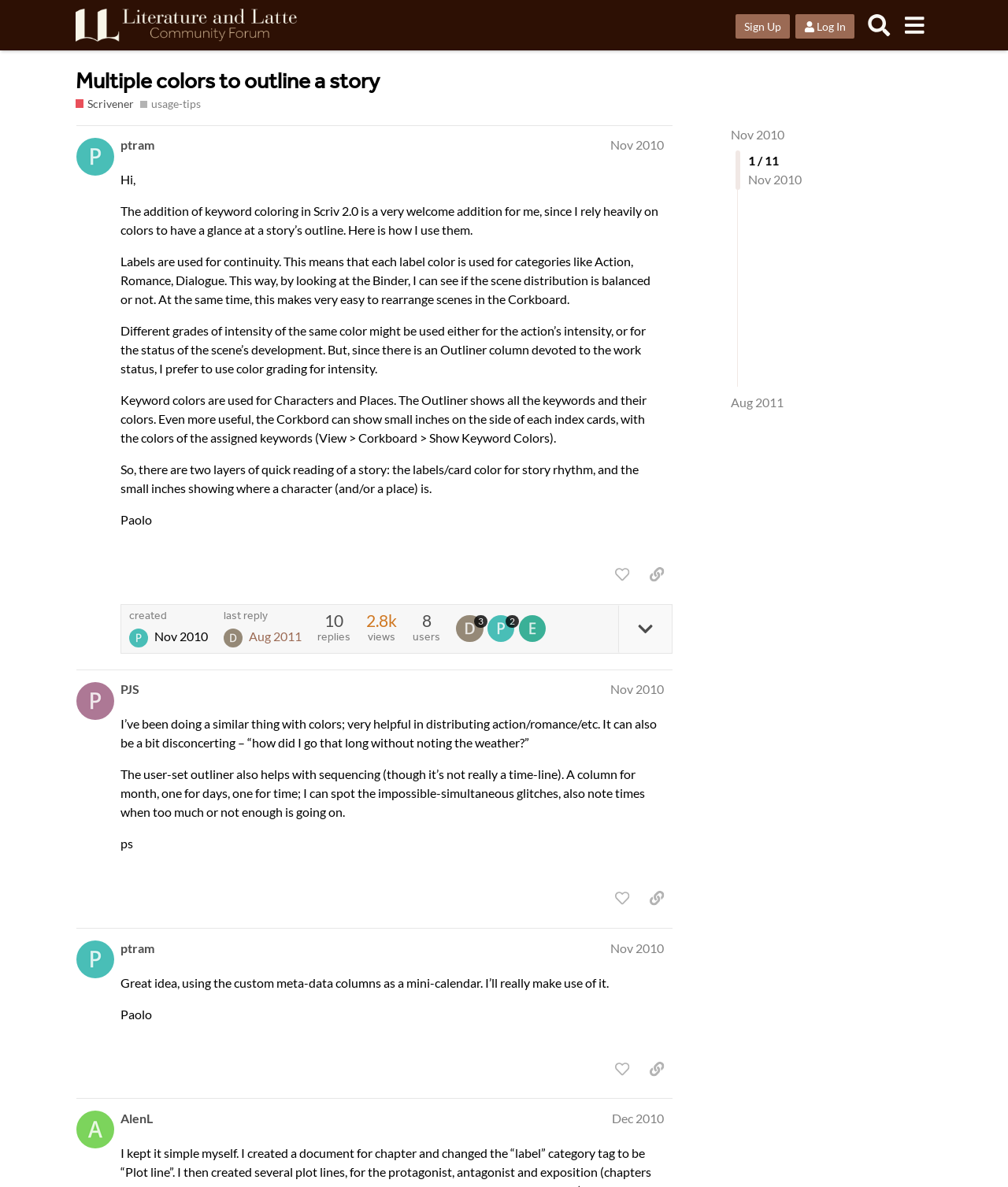Find the bounding box coordinates of the clickable area that will achieve the following instruction: "view post".

[0.075, 0.058, 0.84, 0.081]